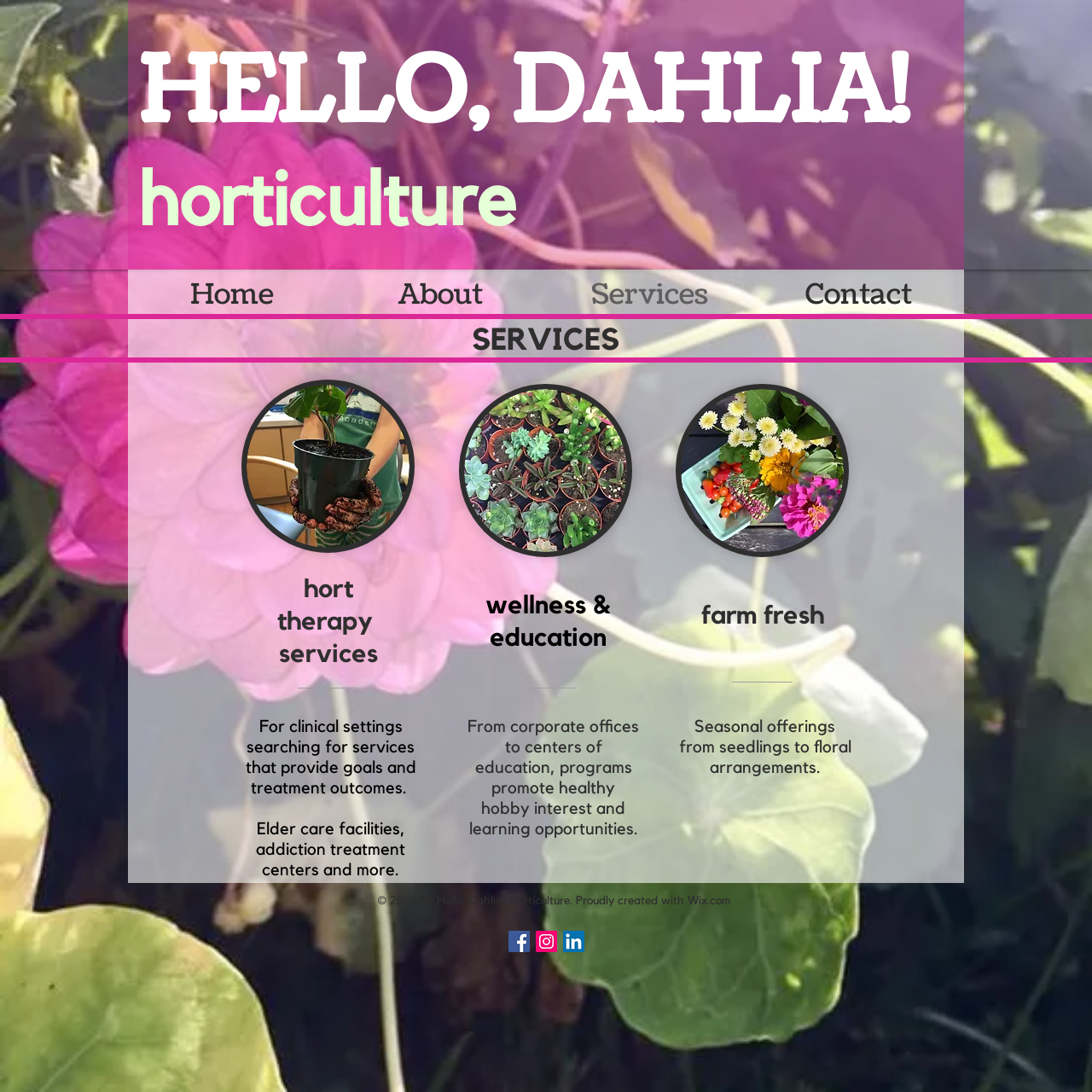Answer this question in one word or a short phrase: What type of services does Hello, Dahlia! provide?

Horticulture services